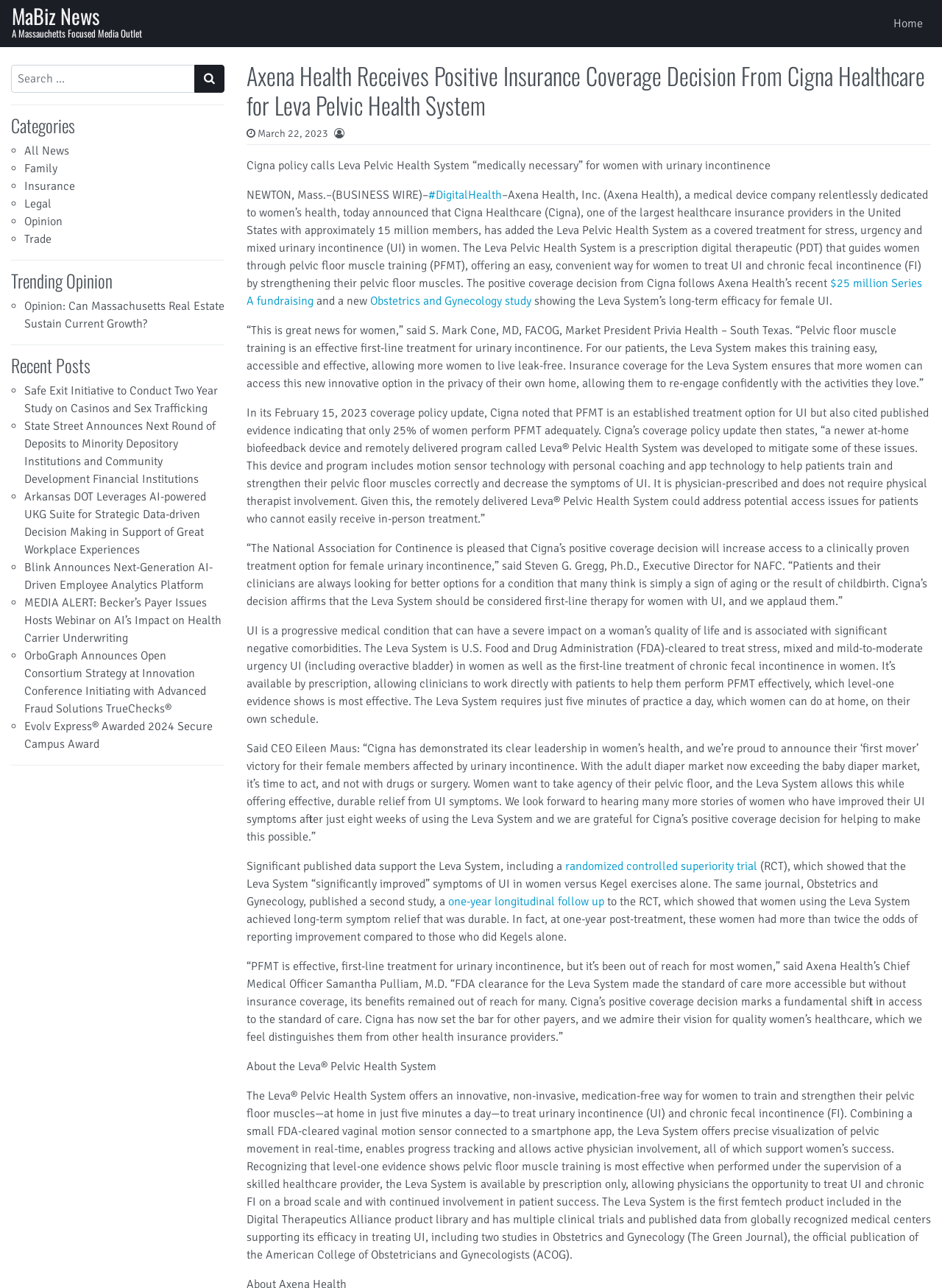Identify and generate the primary title of the webpage.

Axena Health Receives Positive Insurance Coverage Decision From Cigna Healthcare for Leva Pelvic Health System